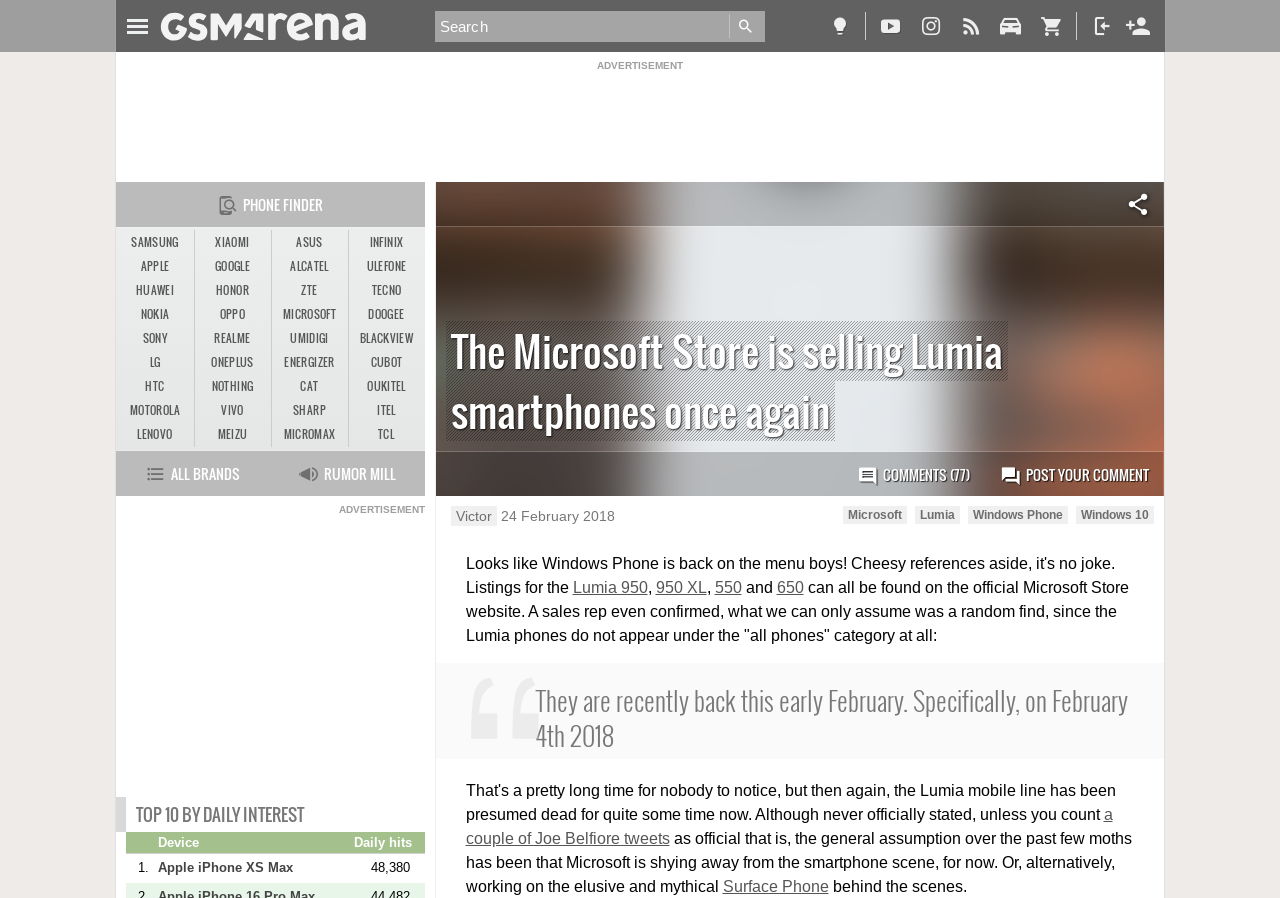Using the element description: "Apple iPhone XS Max", determine the bounding box coordinates for the specified UI element. The coordinates should be four float numbers between 0 and 1, [left, top, right, bottom].

[0.123, 0.956, 0.273, 0.976]